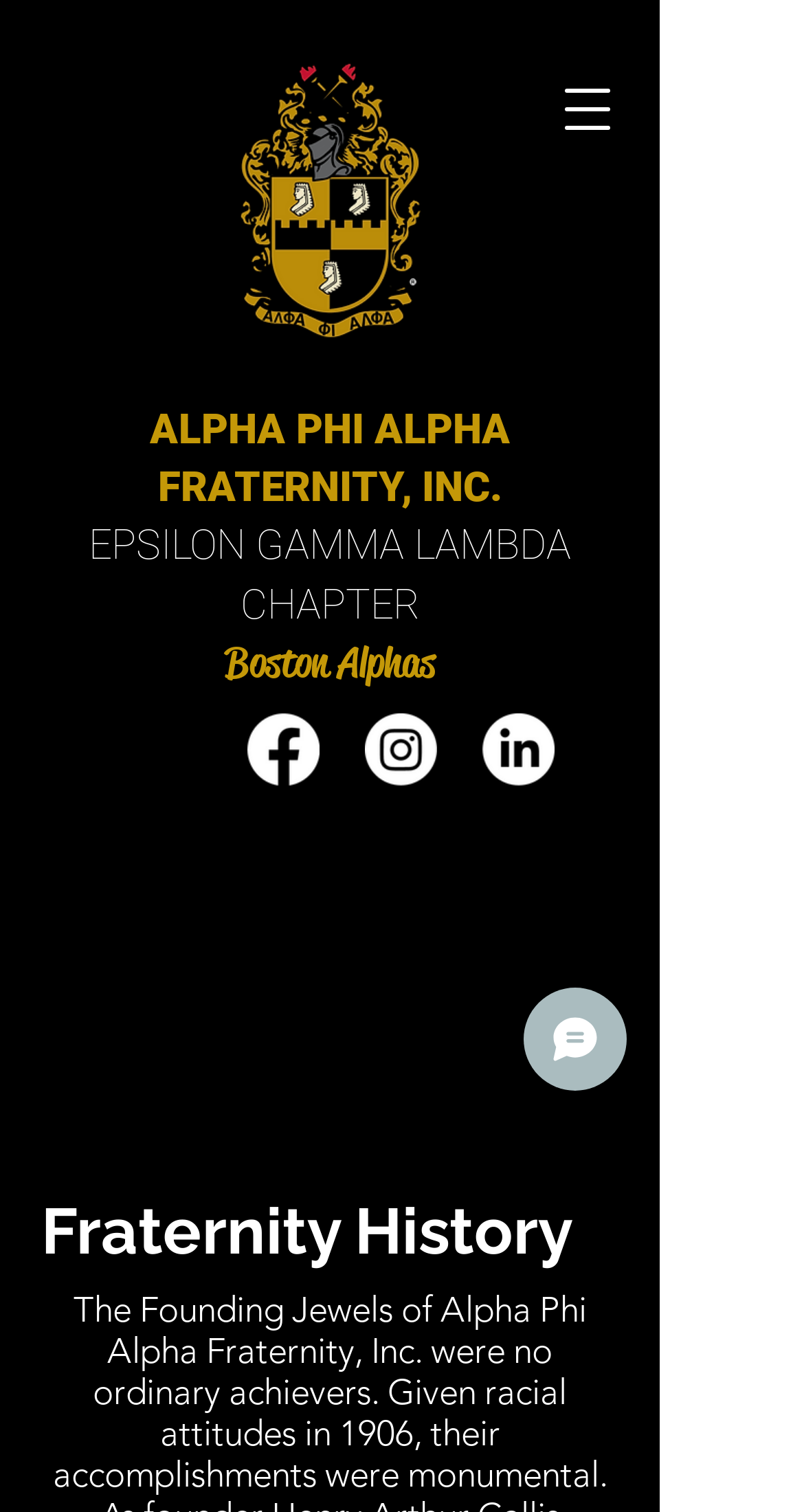Please use the details from the image to answer the following question comprehensively:
How many social media links are available?

The social media links can be found in the list element 'Social Bar' which contains three link elements: 'Facebook', 'instagram', and 'LinkedIn'.